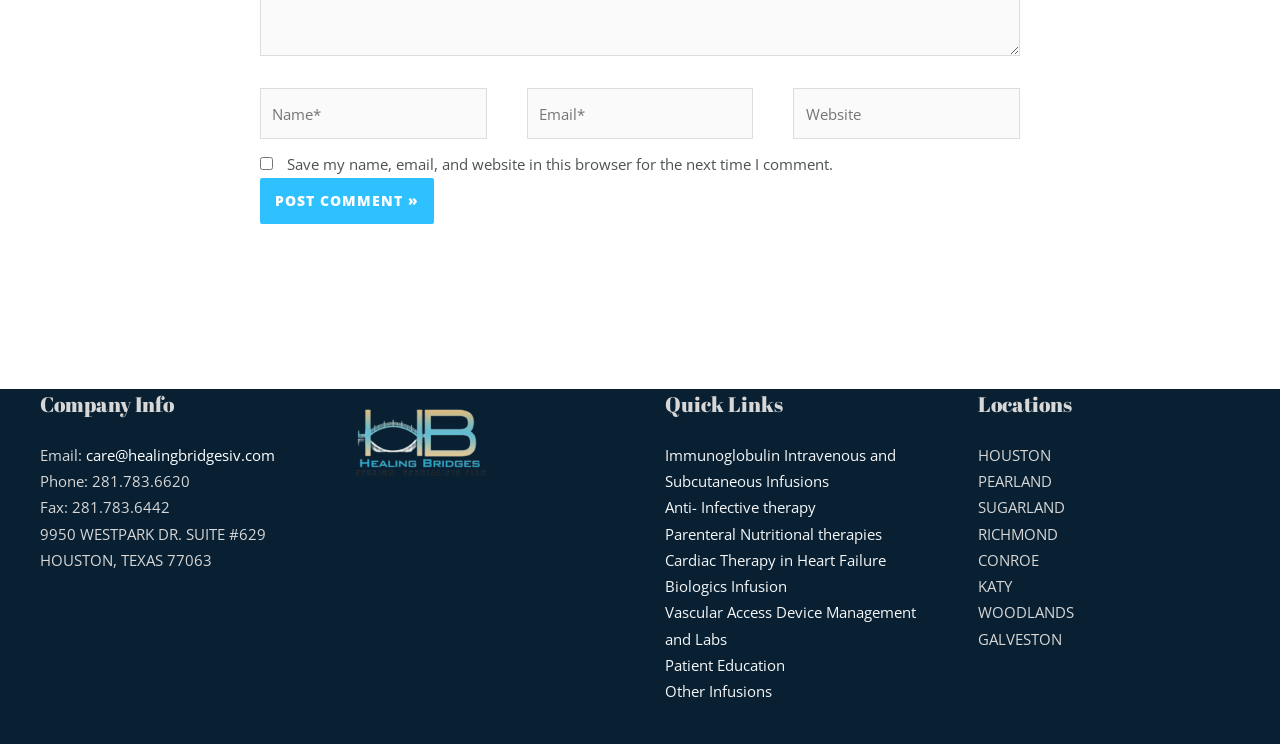Locate the bounding box coordinates of the region to be clicked to comply with the following instruction: "Enter your name". The coordinates must be four float numbers between 0 and 1, in the form [left, top, right, bottom].

[0.203, 0.119, 0.38, 0.187]